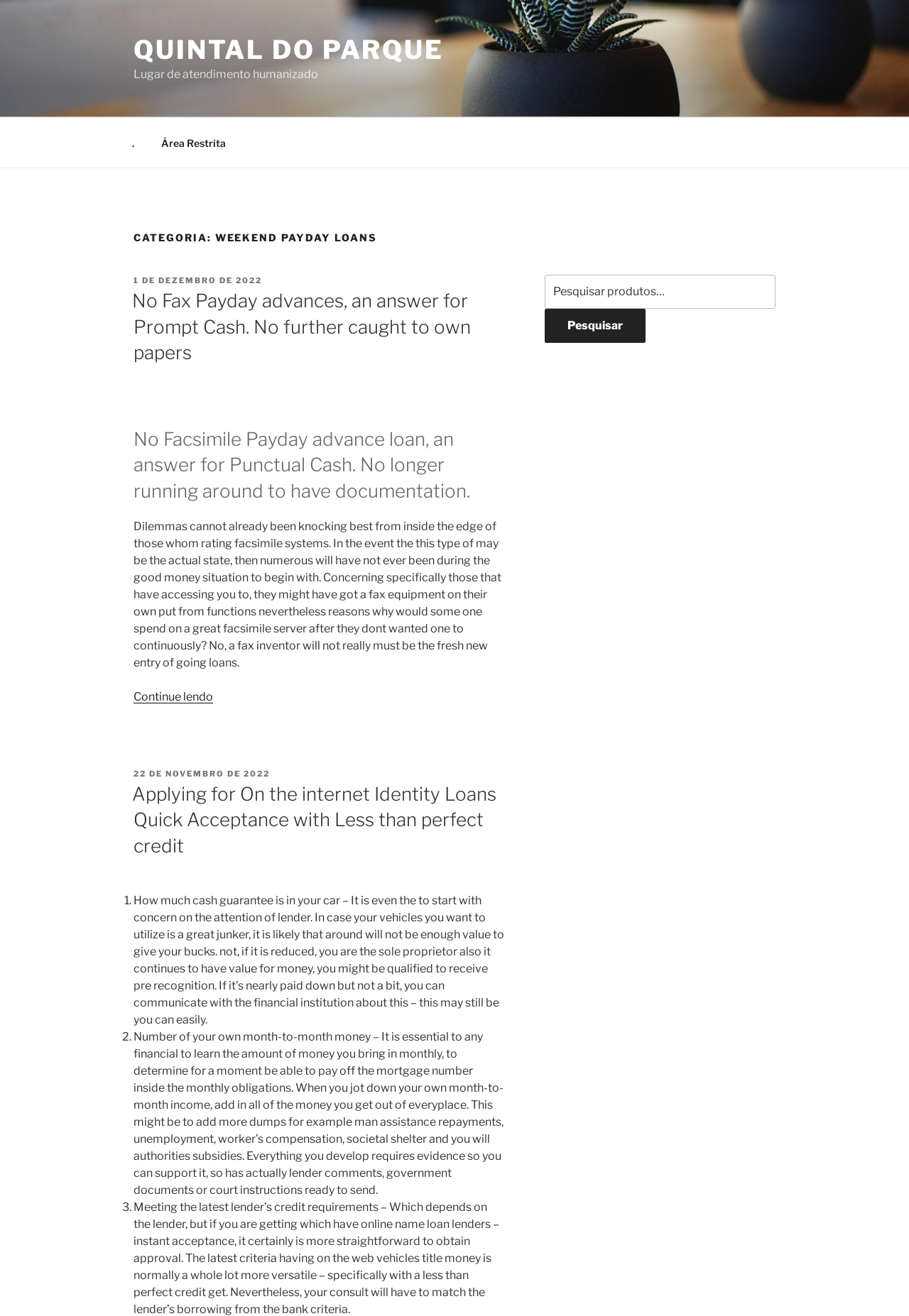Specify the bounding box coordinates of the region I need to click to perform the following instruction: "Read the article 'No Fax Payday advances, an answer for Prompt Cash. No further caught to own papers'". The coordinates must be four float numbers in the range of 0 to 1, i.e., [left, top, right, bottom].

[0.147, 0.219, 0.556, 0.278]